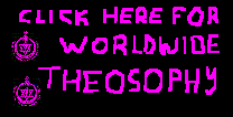Answer the question below using just one word or a short phrase: 
What is the purpose of the image?

Gateway to Theosophy